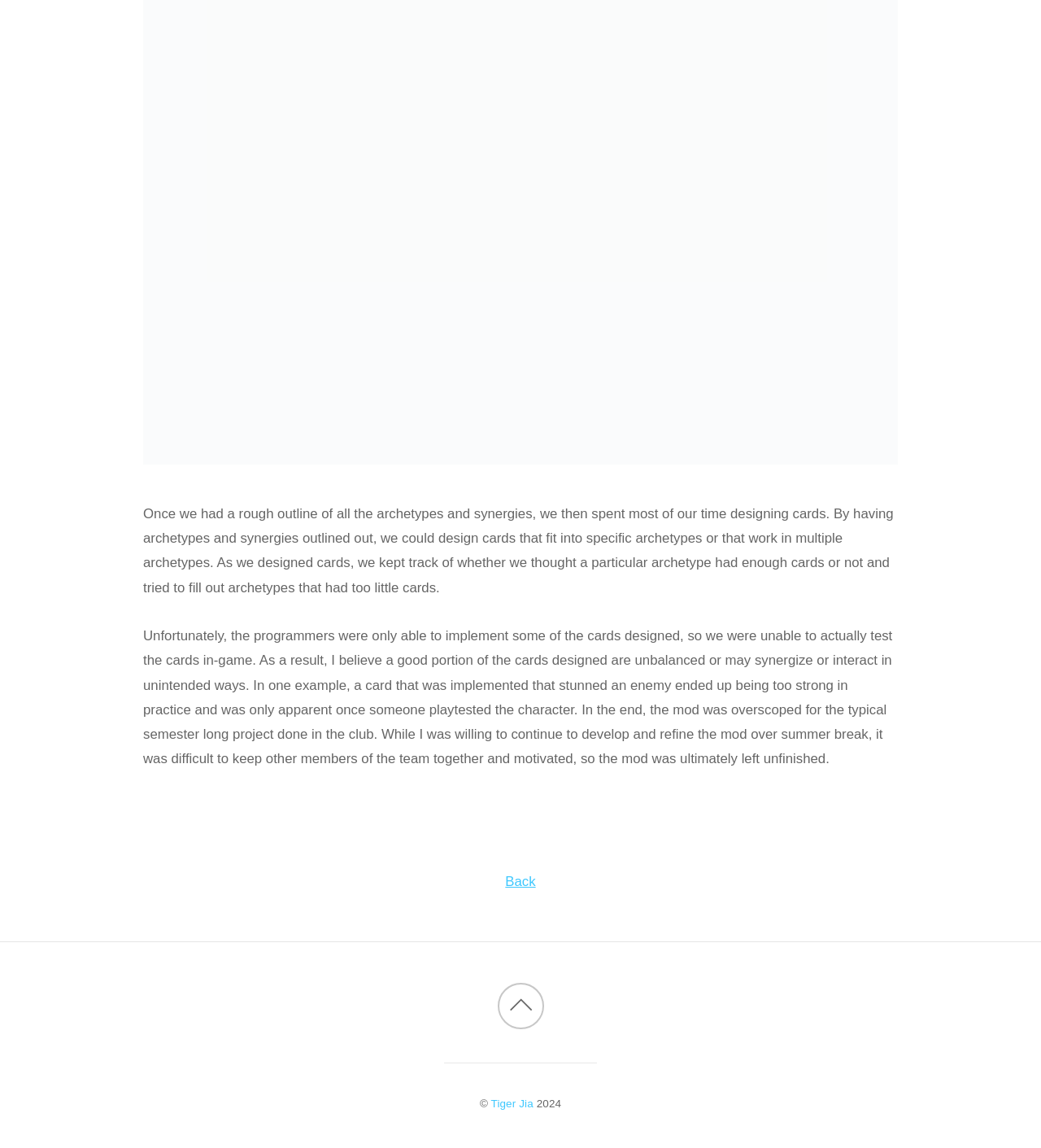What is the year of copyright?
Carefully examine the image and provide a detailed answer to the question.

The year of copyright is found at the bottom of the webpage, where it says '© Tiger Jia 2024'. This indicates that the year of copyright is 2024.